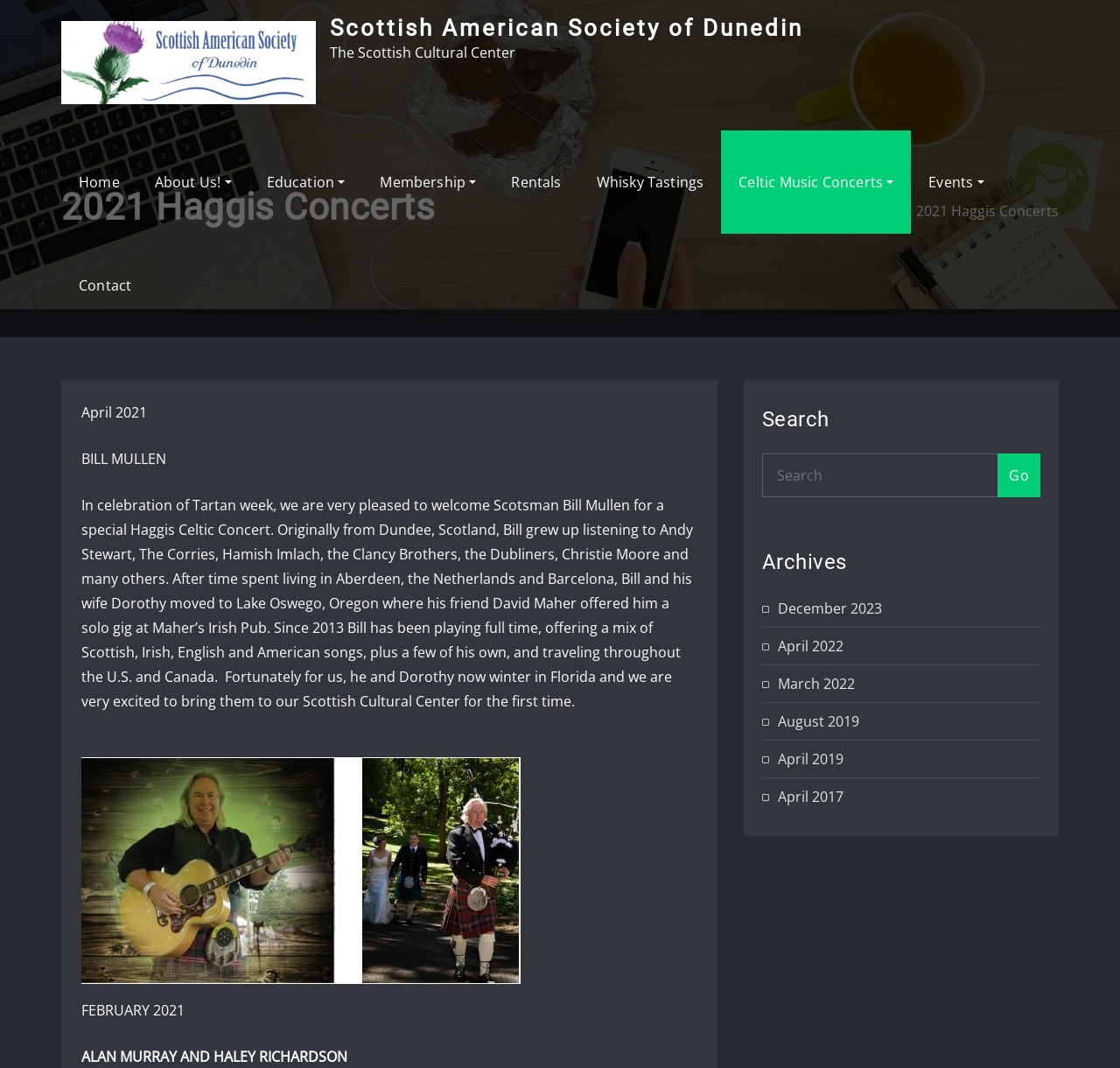Locate the bounding box coordinates of the clickable region necessary to complete the following instruction: "Contact the Scottish American Society of Dunedin". Provide the coordinates in the format of four float numbers between 0 and 1, i.e., [left, top, right, bottom].

[0.055, 0.219, 0.133, 0.316]